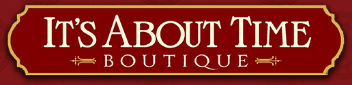Describe thoroughly the contents of the image.

The image showcases the elegant logo of "It's About Time Boutique," set against a rich red background that exudes warmth and sophistication. The decorative font highlights the boutique's name, drawing attention to the inviting atmosphere of this specialty shop. The design features a classic gold border, reinforcing a sense of quality and charm, making it a fitting representation of a boutique that likely offers curated products and a unique shopping experience. This logo not only serves as a brand identity but also reflects the boutique's commitment to style and elegance.